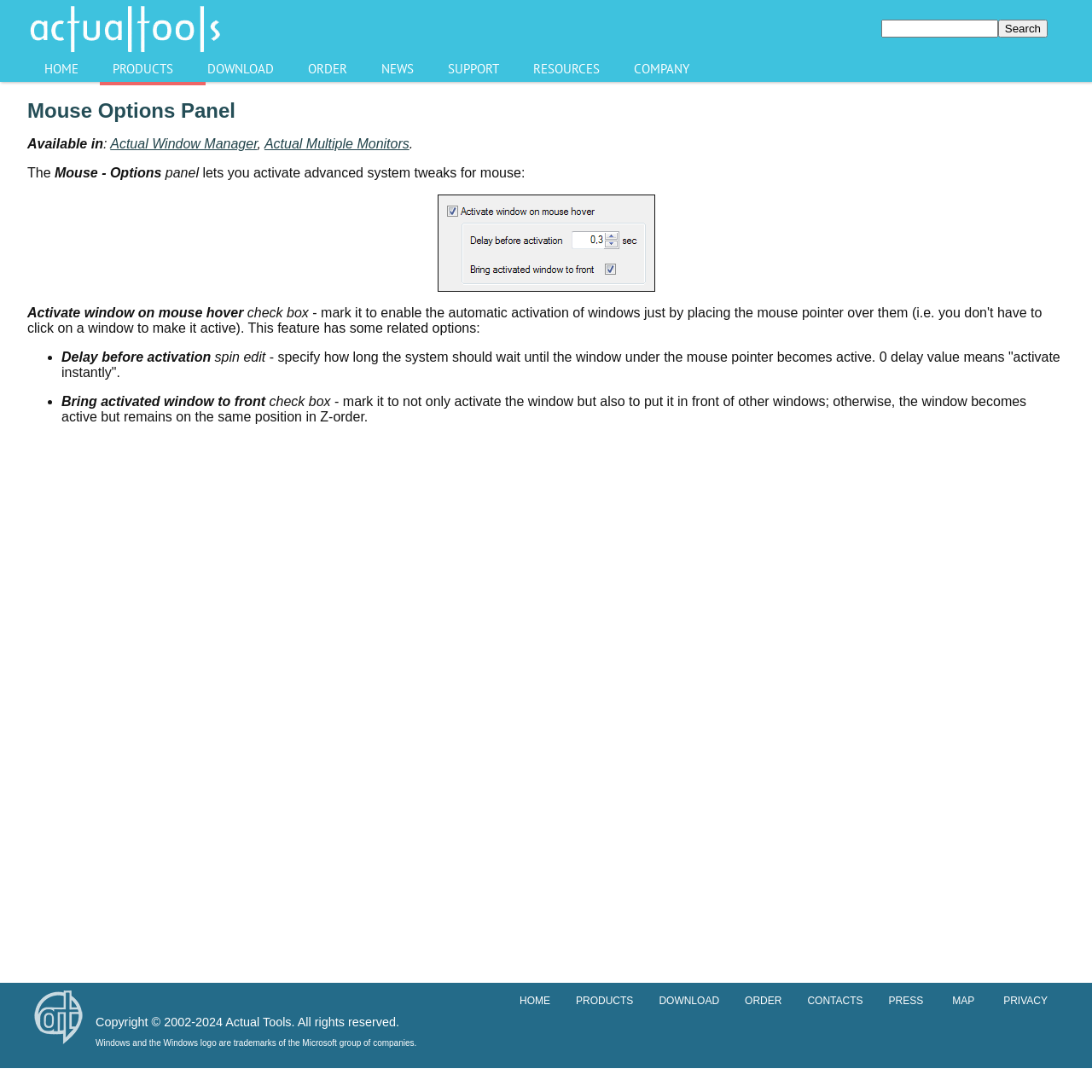Explain the webpage's layout and main content in detail.

The webpage is an online user manual for the "Mouse Options Panel" provided by Actual Tools. At the top, there is a header section with a logo and a search bar on the right side. Below the header, there is a navigation menu with links to "HOME", "PRODUCTS", "DOWNLOAD", "ORDER", "NEWS", "SUPPORT", "RESOURCES", and "COMPANY".

The main content of the page is divided into sections. The first section has a heading "Mouse Options Panel" and describes the panel's functionality, which allows users to activate advanced system tweaks for the mouse. There is an image of the Mouse Options Panel on the right side of this section.

The next section explains the "Activate window on mouse hover" feature, which can be enabled or disabled using a checkbox. There is also a spin edit to specify the delay before activation. Below this, there is a list of two items, each with a bullet point, describing the feature's behavior.

The page also has a footer section at the bottom, which contains a copyright notice, a link to Actual Tools, and a list of links to other pages, including "HOME", "PRODUCTS", "DOWNLOAD", "ORDER", "CONTACTS", "PRESS", "MAP", and "PRIVACY".